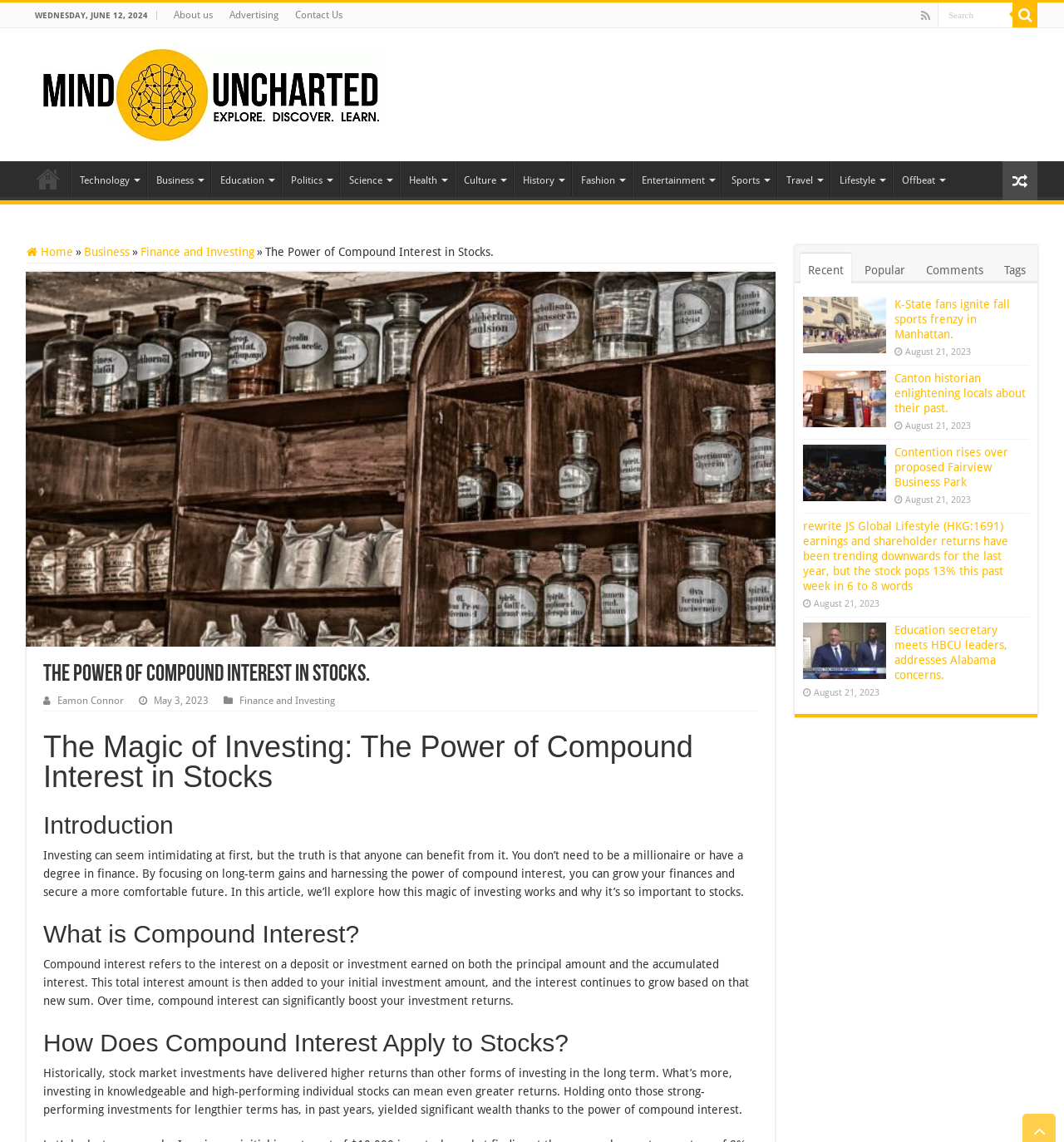Given the description "input value="Search" name="s" title="Search" value="Search"", provide the bounding box coordinates of the corresponding UI element.

[0.881, 0.002, 0.952, 0.023]